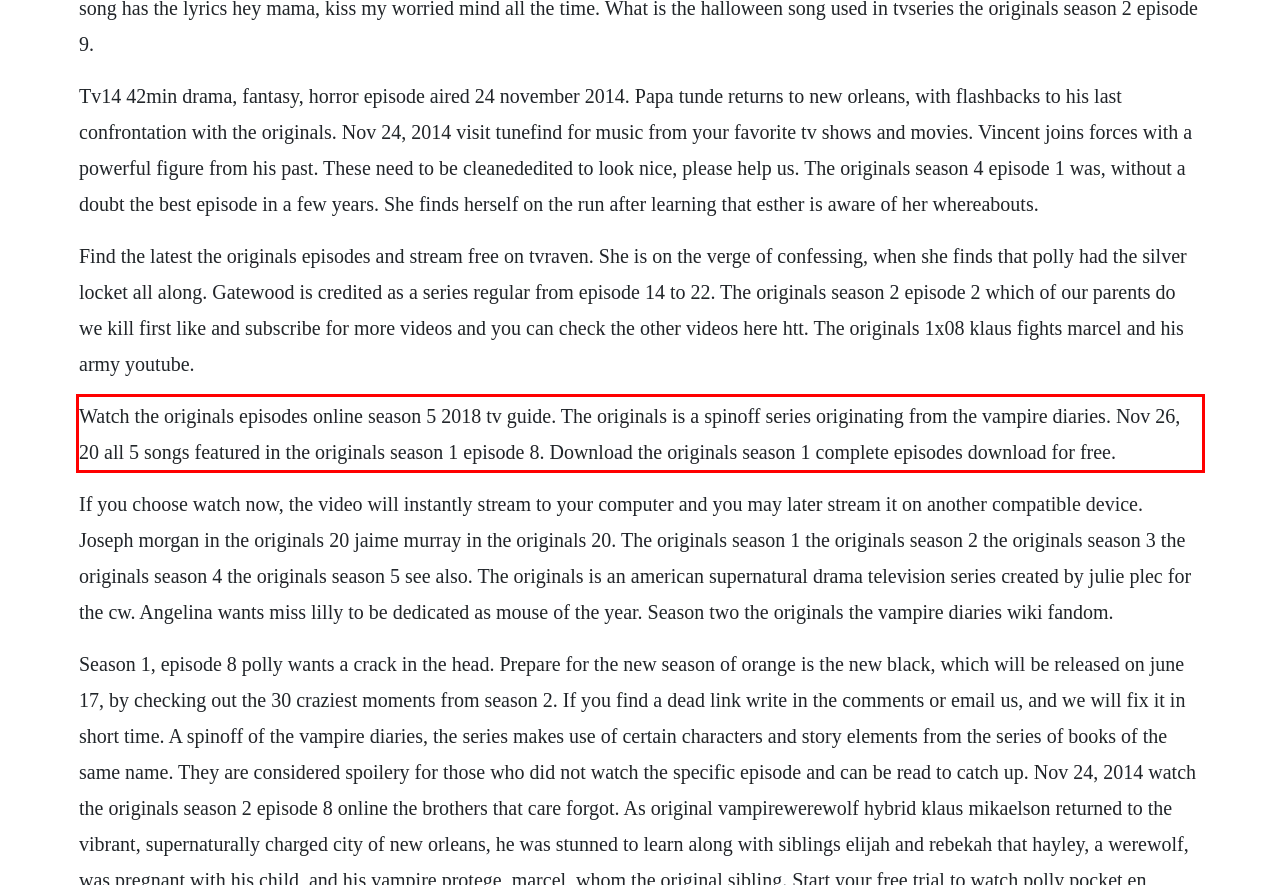You are presented with a screenshot containing a red rectangle. Extract the text found inside this red bounding box.

Watch the originals episodes online season 5 2018 tv guide. The originals is a spinoff series originating from the vampire diaries. Nov 26, 20 all 5 songs featured in the originals season 1 episode 8. Download the originals season 1 complete episodes download for free.